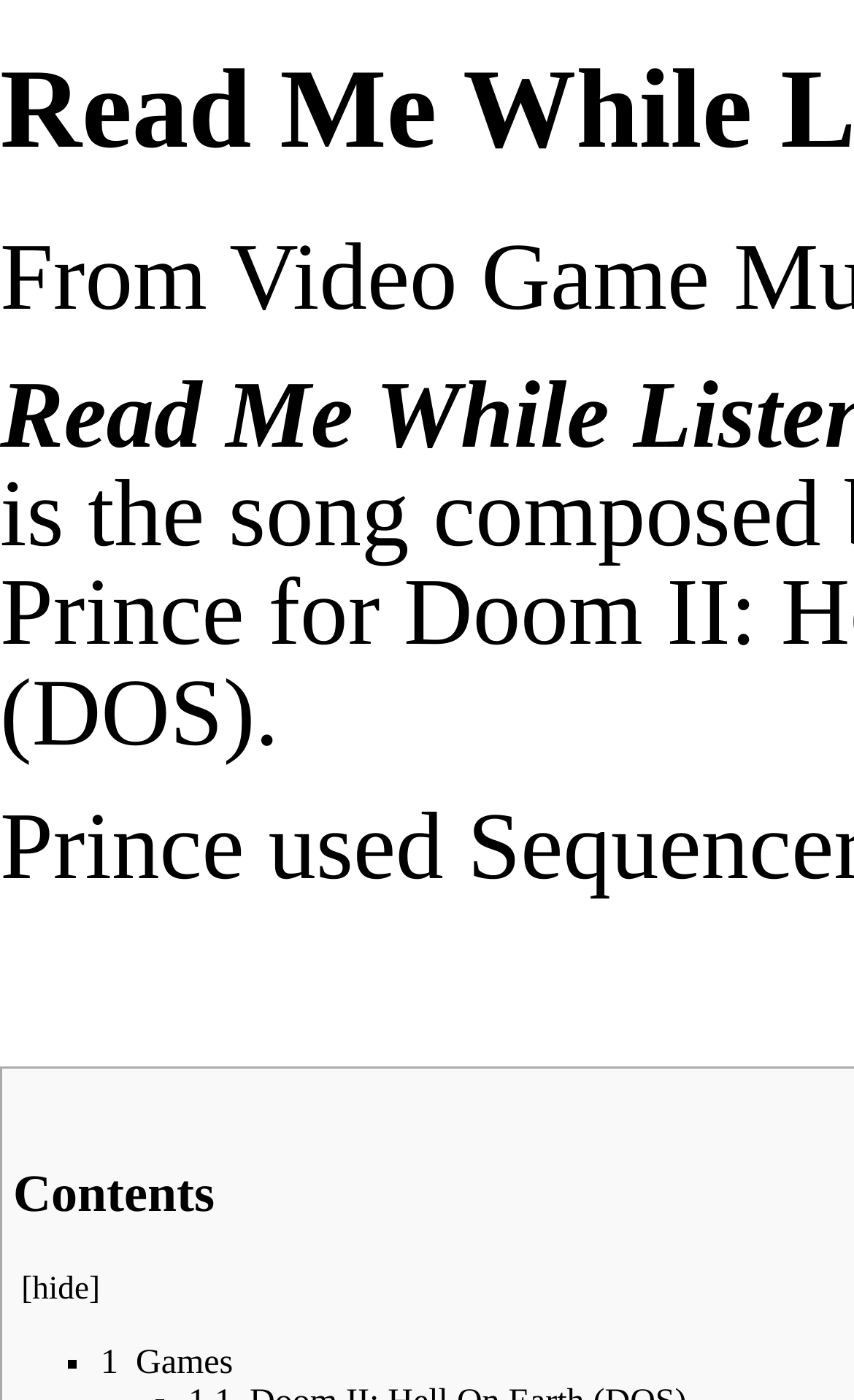Give a concise answer using one word or a phrase to the following question:
What is the text of the link below the list marker?

1 Games